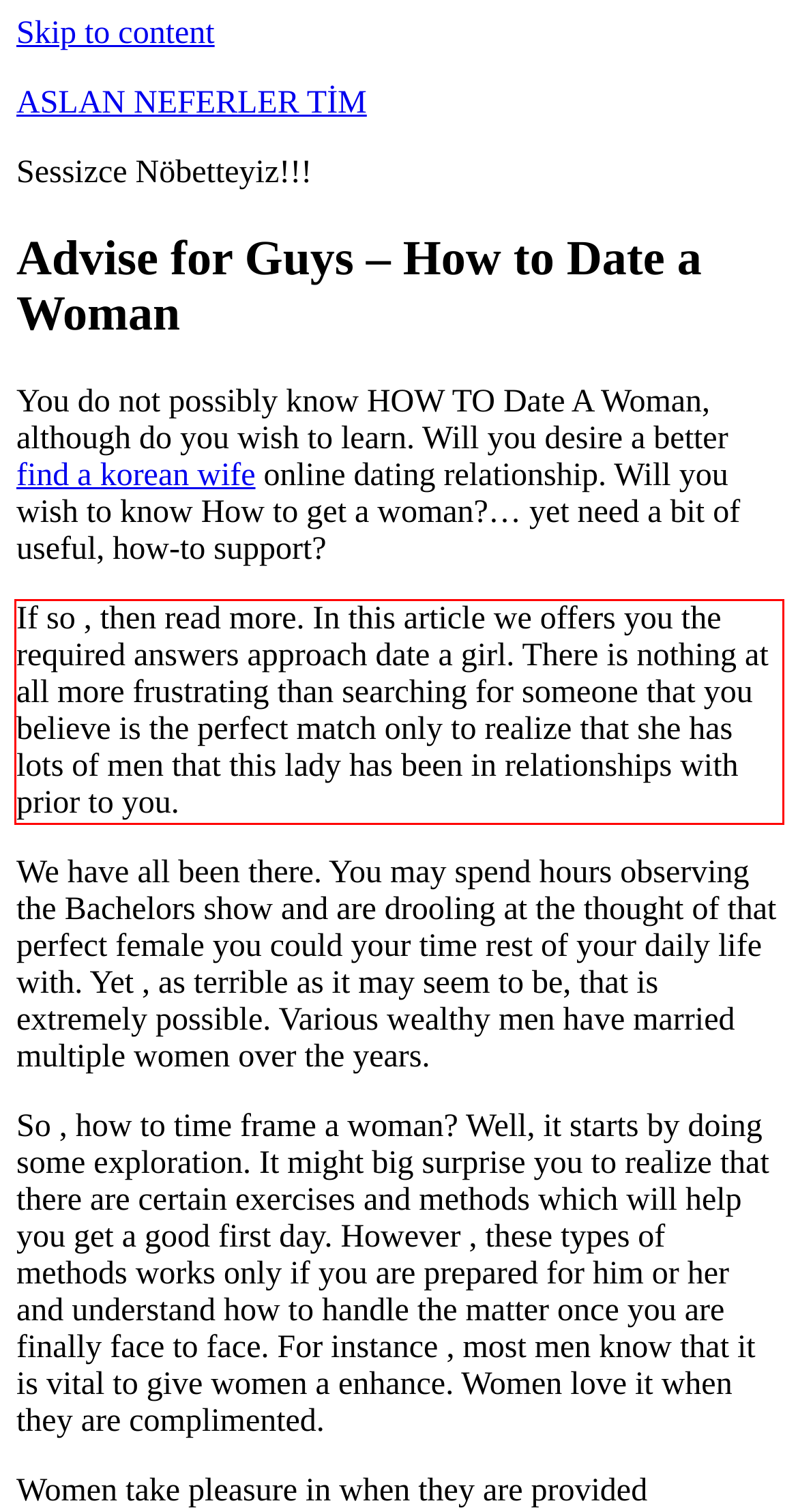You are provided with a screenshot of a webpage that includes a UI element enclosed in a red rectangle. Extract the text content inside this red rectangle.

If so , then read more. In this article we offers you the required answers approach date a girl. There is nothing at all more frustrating than searching for someone that you believe is the perfect match only to realize that she has lots of men that this lady has been in relationships with prior to you.